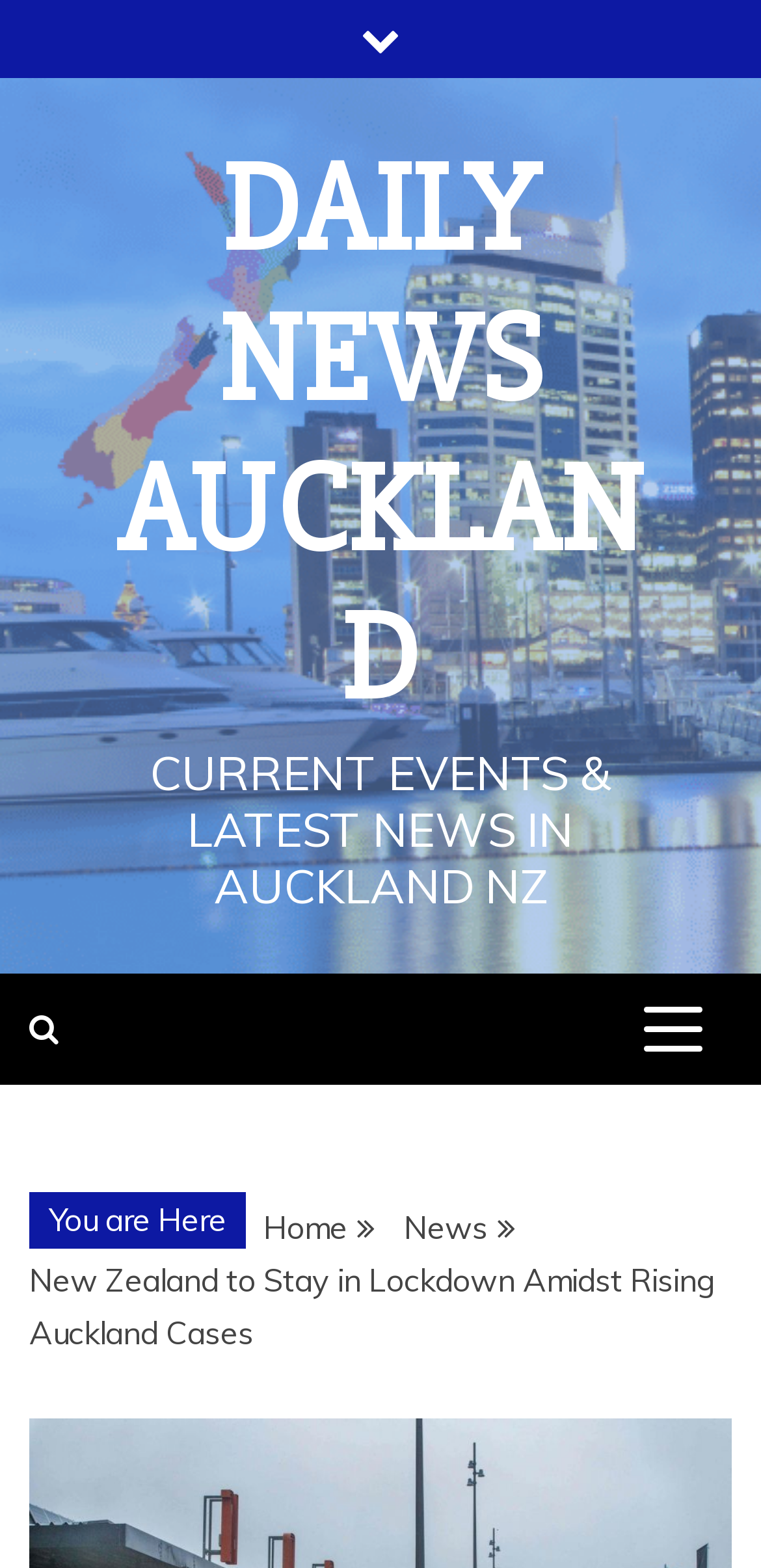Write an exhaustive caption that covers the webpage's main aspects.

The webpage appears to be a news article page, specifically focused on current events and latest news in Auckland, New Zealand. At the top of the page, there is a link with a font awesome icon, followed by a prominent link with the title "DAILY NEWS AUCKLAND". Below this, there is a static text element that reads "CURRENT EVENTS & LATEST NEWS IN AUCKLAND NZ".

To the right of this text, there is a button that controls the primary menu. On the left side of the page, there is another link with a font awesome icon. Below this, there is a static text element that reads "You are Here", followed by a navigation element labeled "Breadcrumbs". This navigation element contains three links: "Home", "News", and a link with the title of the news article, "New Zealand to Stay in Lockdown Amidst Rising Auckland Cases".

The article title is also present in the breadcrumbs navigation, indicating that the user is currently viewing this specific news article. Overall, the webpage appears to be a news article page with a clear hierarchy of elements, making it easy to navigate and find relevant information.